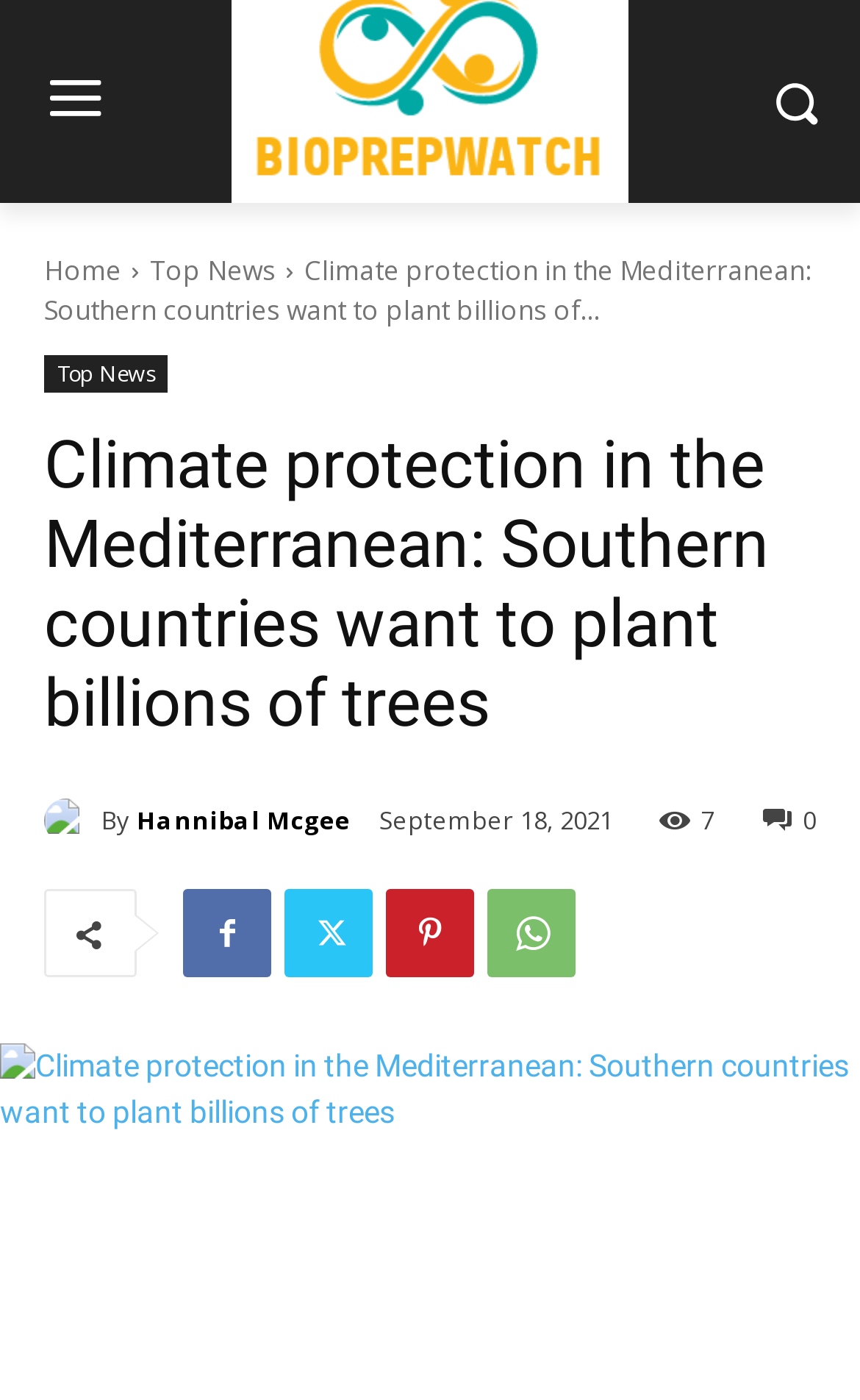Respond to the question below with a single word or phrase:
How many comments does the article have?

7